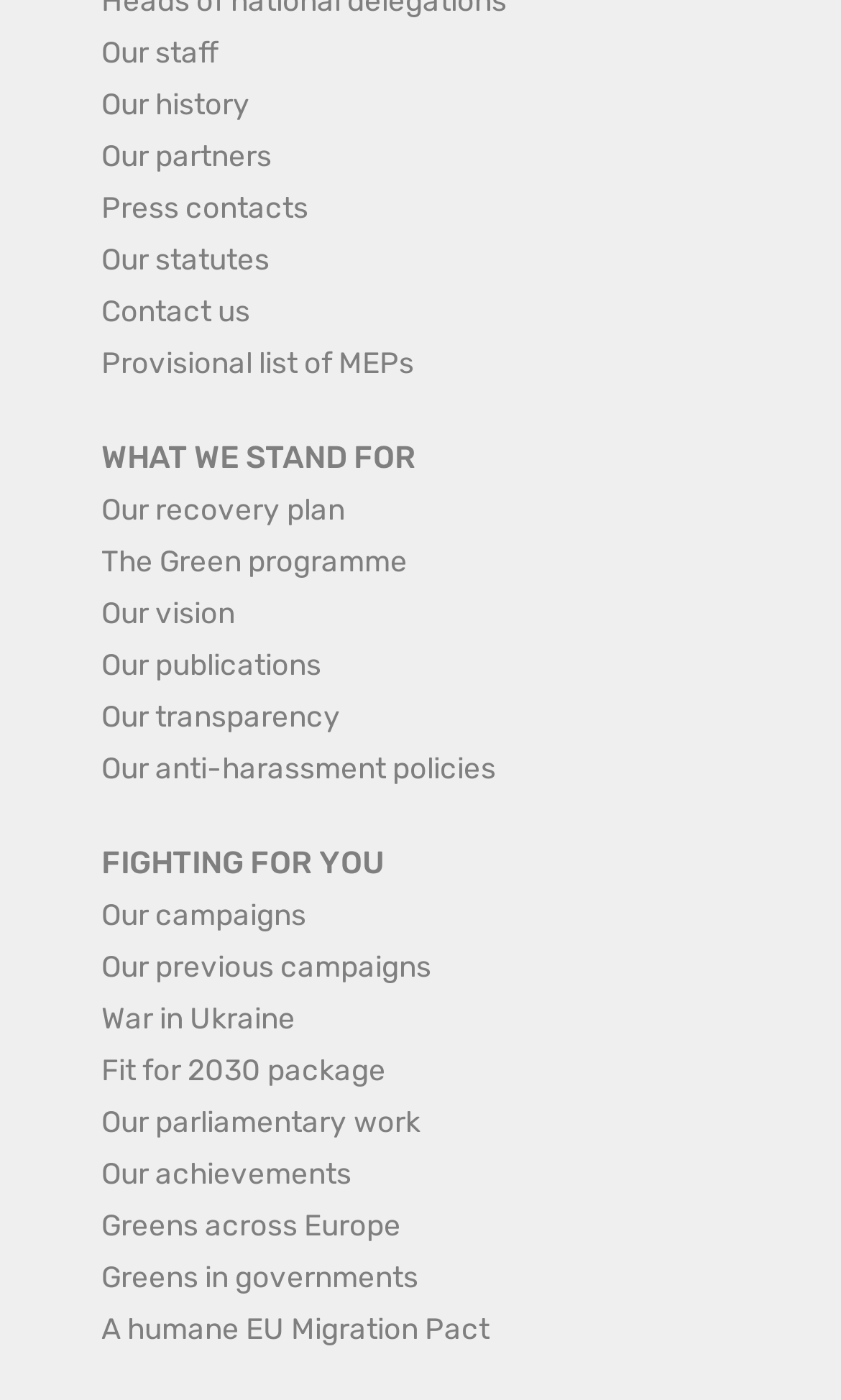Please find the bounding box coordinates of the element that must be clicked to perform the given instruction: "View the provisional list of MEPs". The coordinates should be four float numbers from 0 to 1, i.e., [left, top, right, bottom].

[0.121, 0.246, 0.492, 0.271]